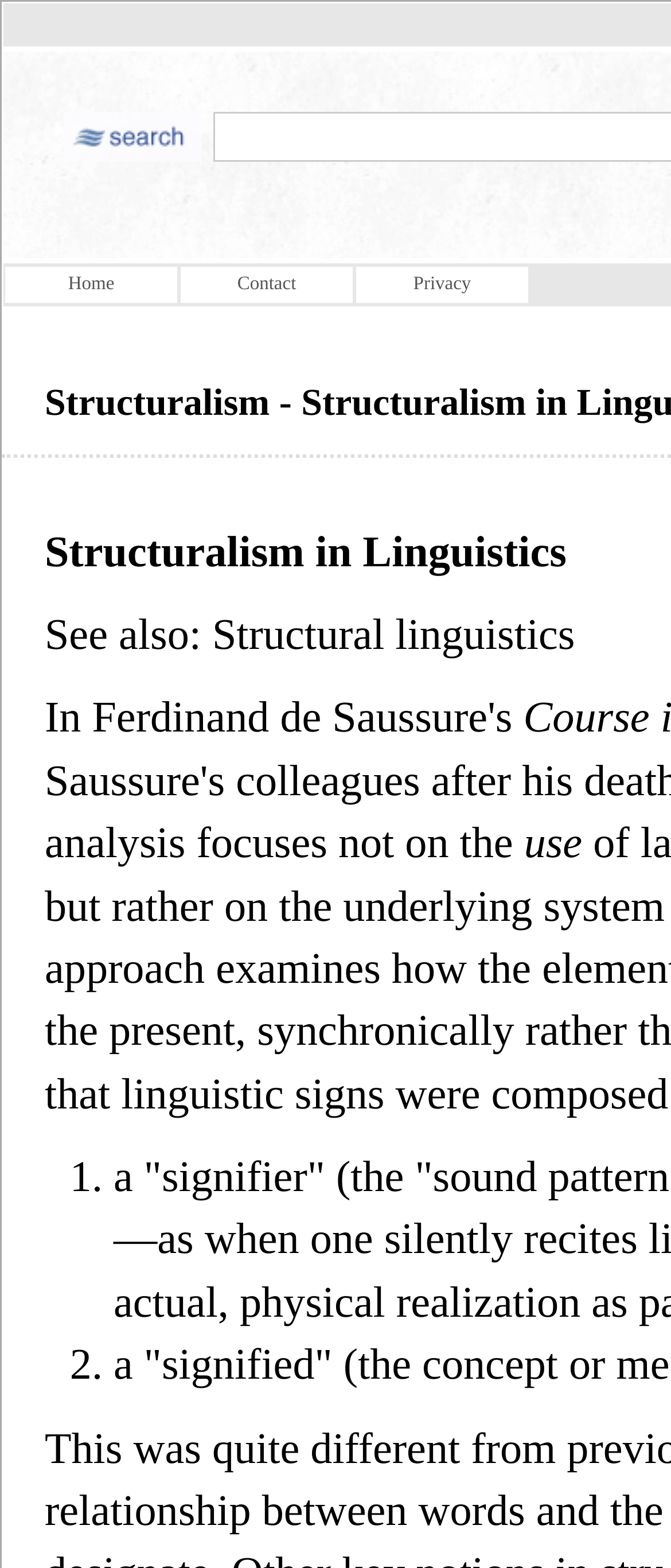Please determine and provide the text content of the webpage's heading.

Structuralism - Structuralism in Linguistics